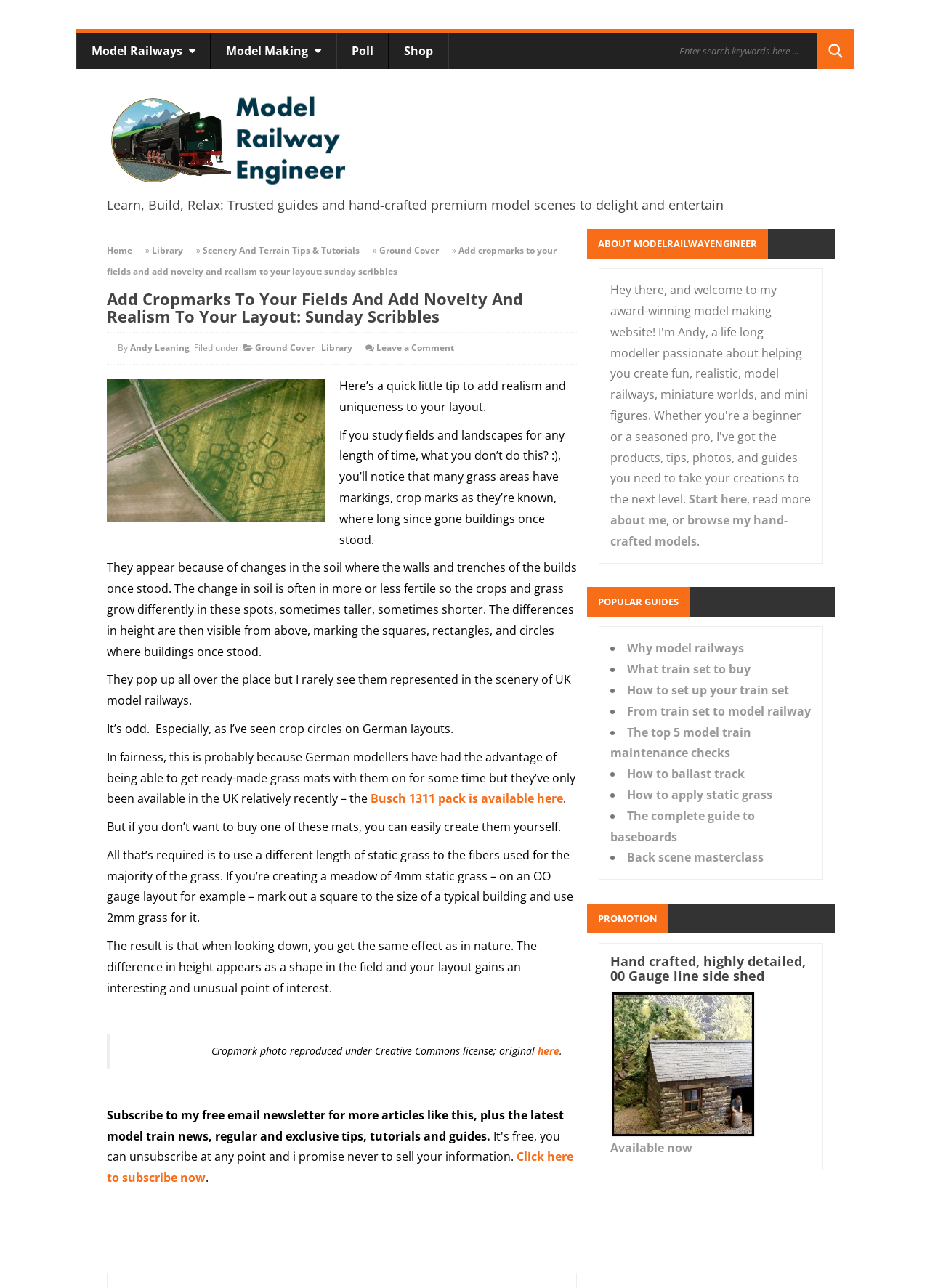Could you highlight the region that needs to be clicked to execute the instruction: "Subscribe to the free email newsletter"?

[0.115, 0.892, 0.616, 0.921]